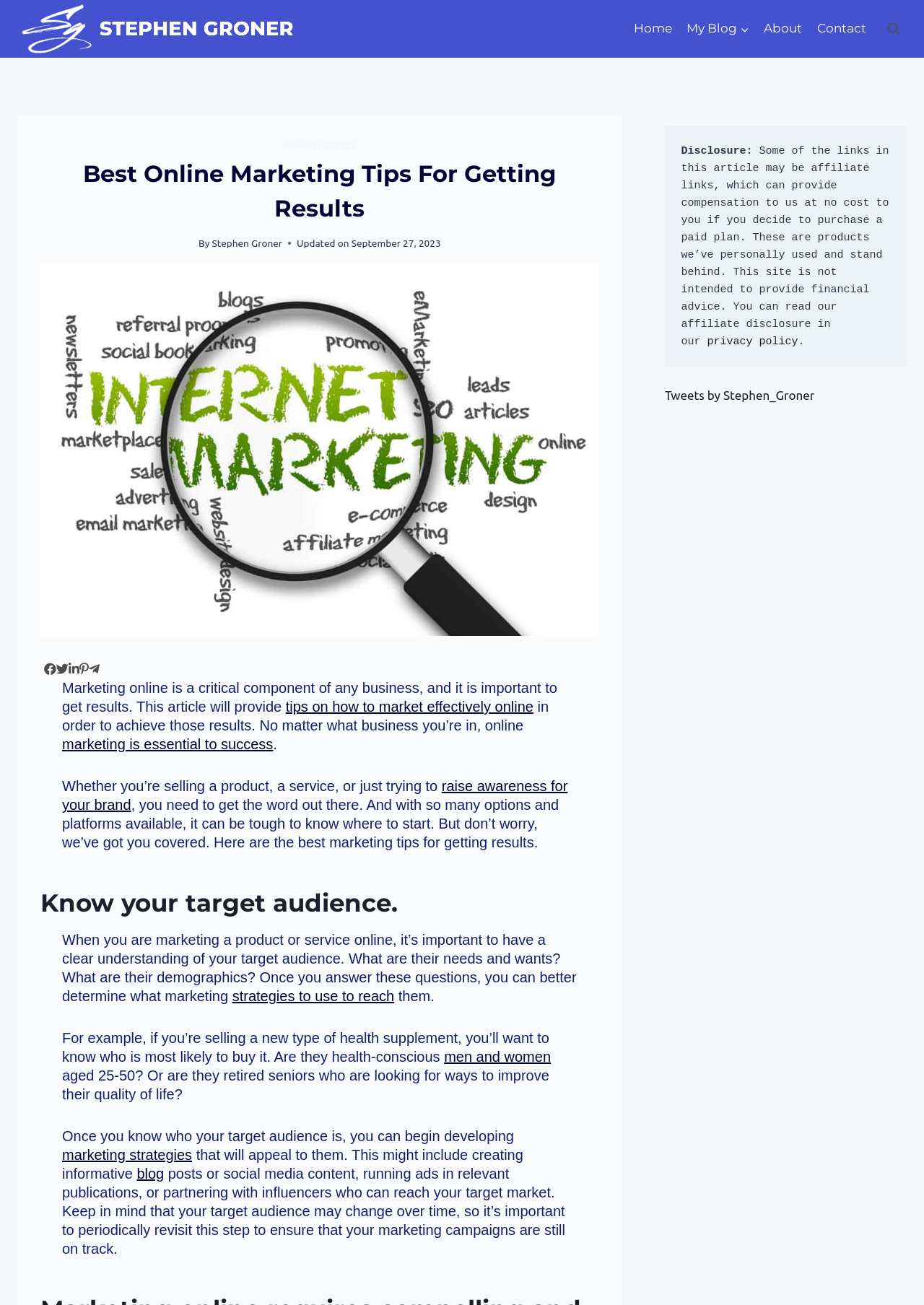What type of content is mentioned as a potential marketing strategy?
Using the information from the image, give a concise answer in one word or a short phrase.

Blog posts